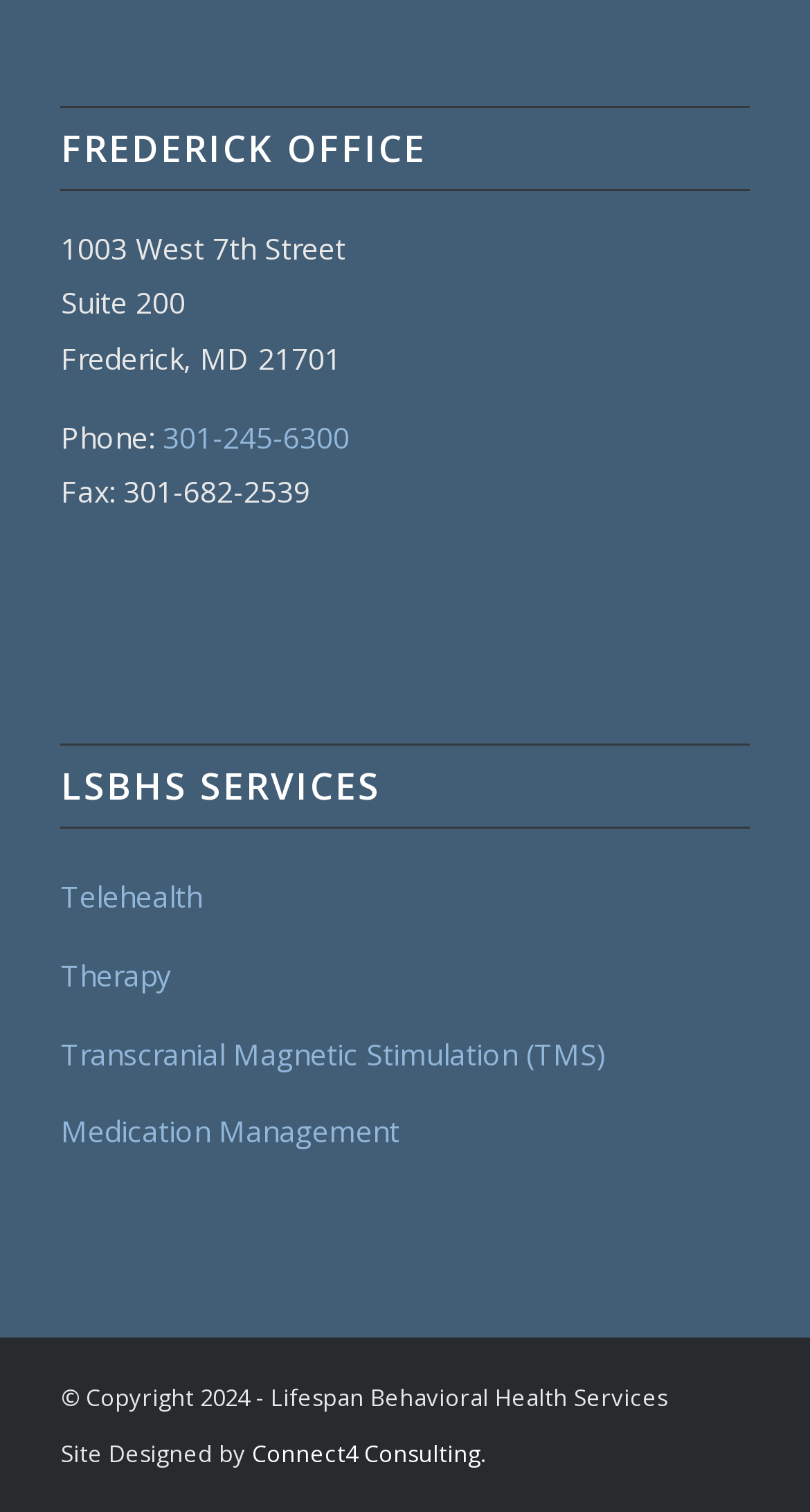Identify the bounding box coordinates for the UI element described as: "value="Close Window"". The coordinates should be provided as four floats between 0 and 1: [left, top, right, bottom].

None